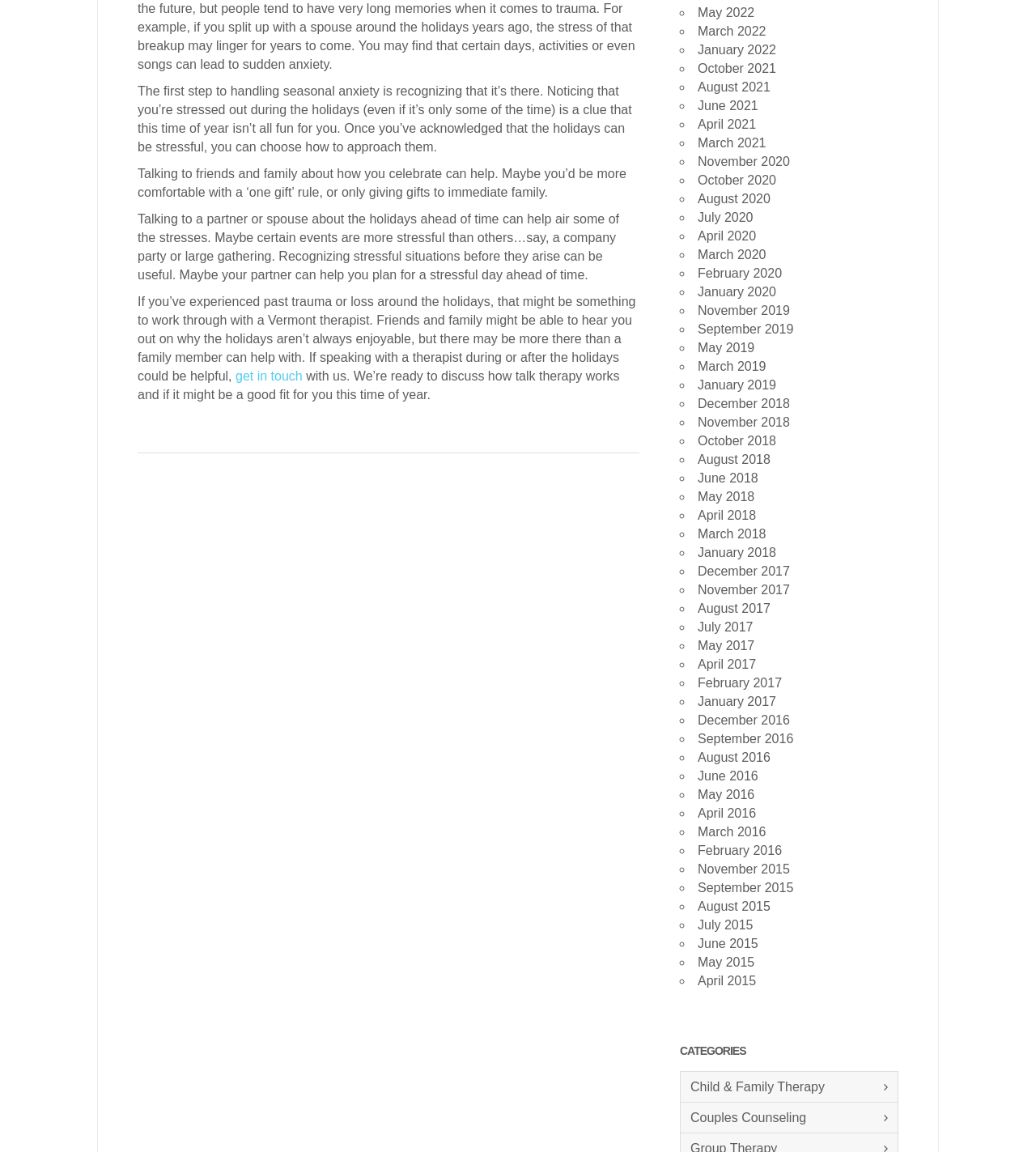Can you find the bounding box coordinates for the element to click on to achieve the instruction: "read about handling seasonal anxiety"?

[0.133, 0.073, 0.61, 0.134]